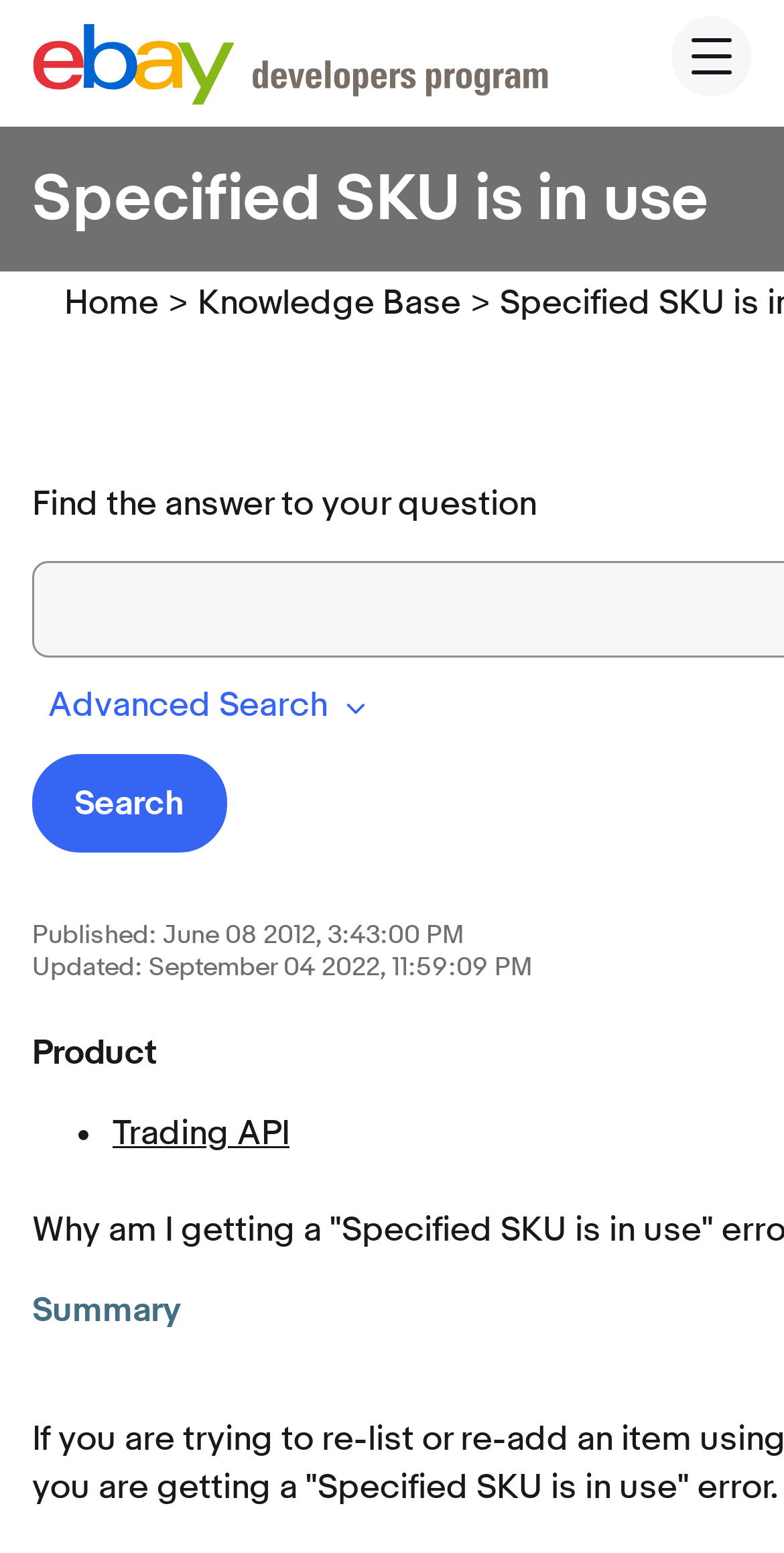Given the description "Trading API", determine the bounding box of the corresponding UI element.

[0.144, 0.716, 0.369, 0.743]